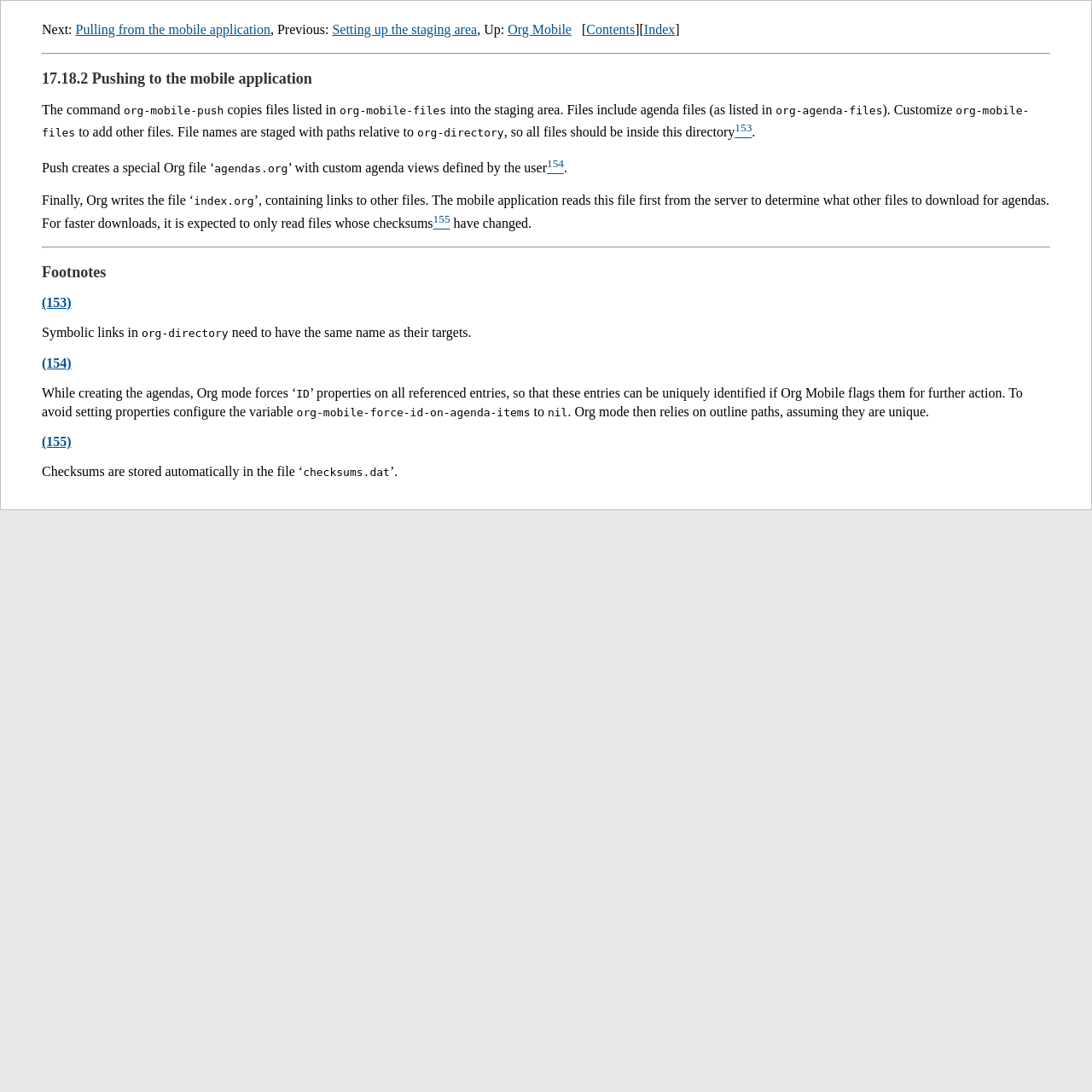What is the file name containing links to other files?
Look at the image and answer the question with a single word or phrase.

index.org